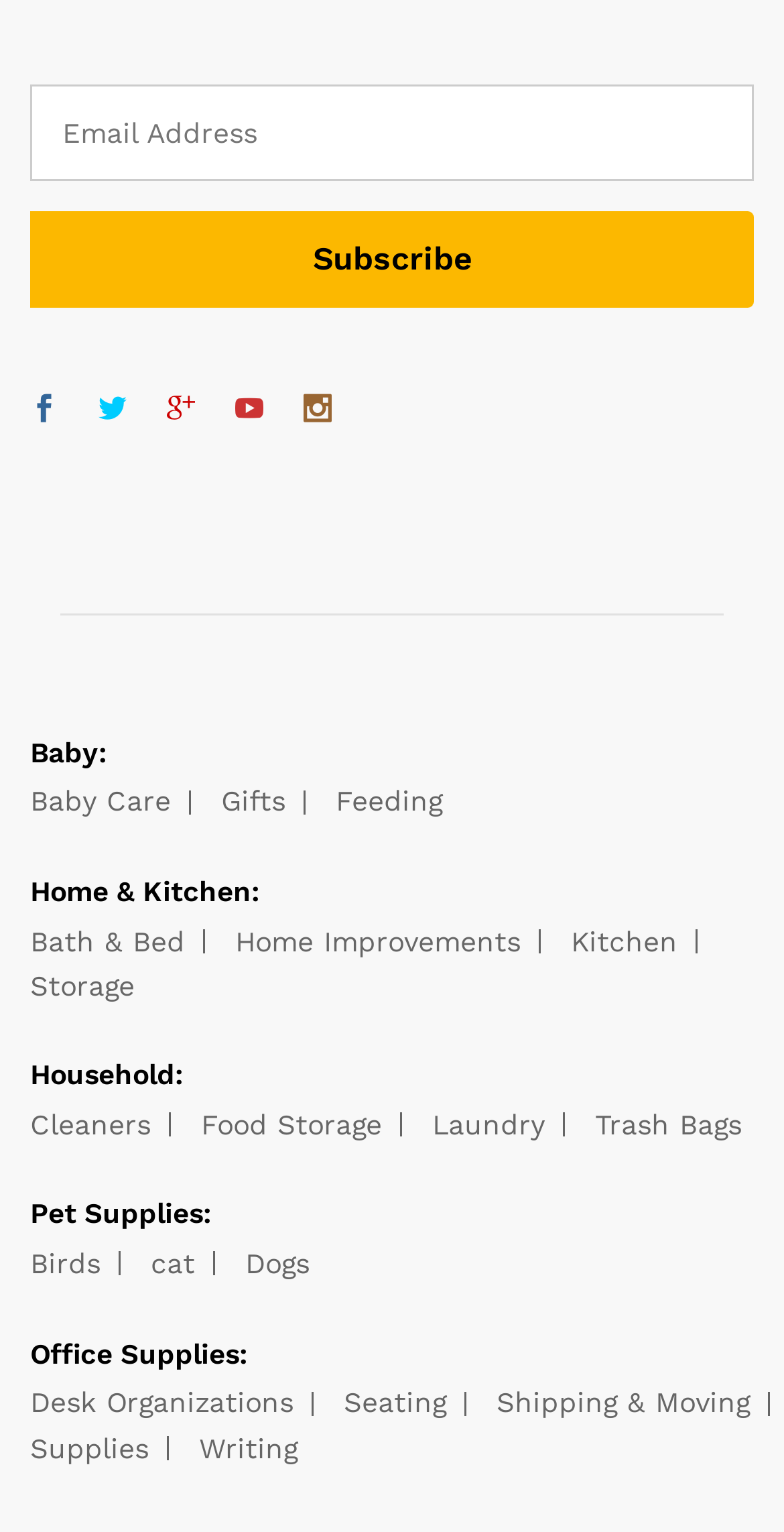What is the purpose of the textbox at the top?
Refer to the image and provide a detailed answer to the question.

The textbox at the top of the webpage is labeled 'Email Address' and is required, indicating that it is used to collect email addresses from users, likely for subscription or newsletter purposes.